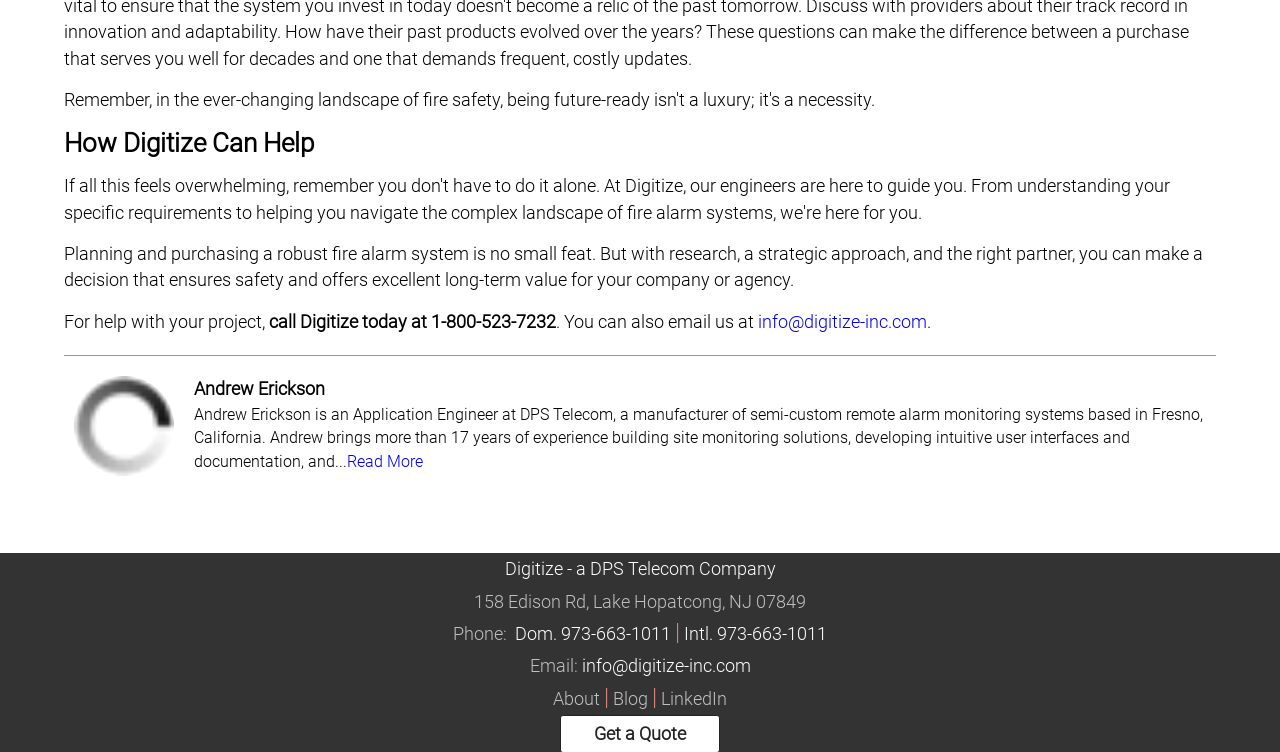Find the bounding box coordinates of the UI element according to this description: "Dom. 973-663-1011".

[0.402, 0.83, 0.524, 0.856]